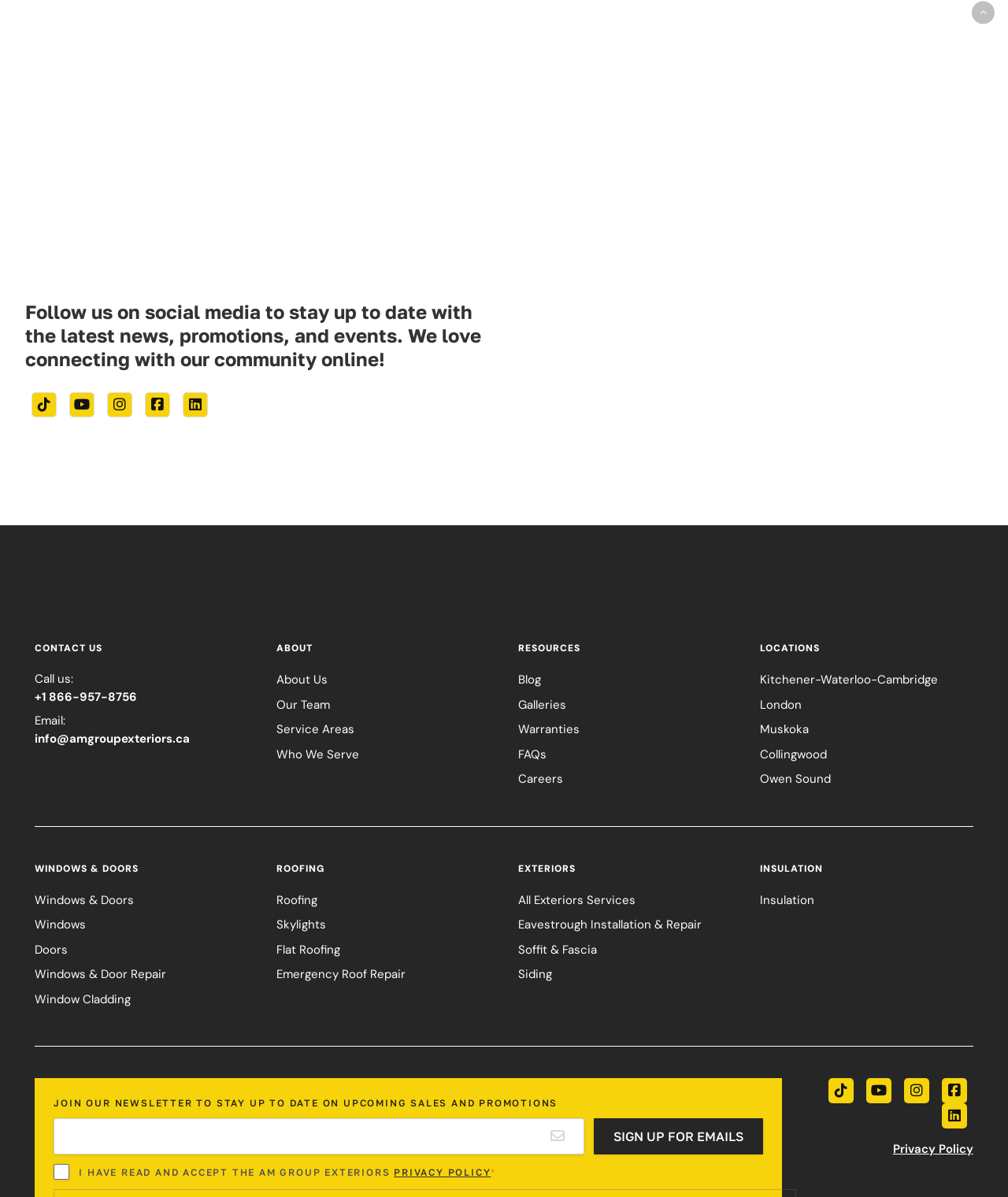Determine the bounding box coordinates of the region I should click to achieve the following instruction: "Sign up for emails". Ensure the bounding box coordinates are four float numbers between 0 and 1, i.e., [left, top, right, bottom].

[0.589, 0.934, 0.757, 0.965]